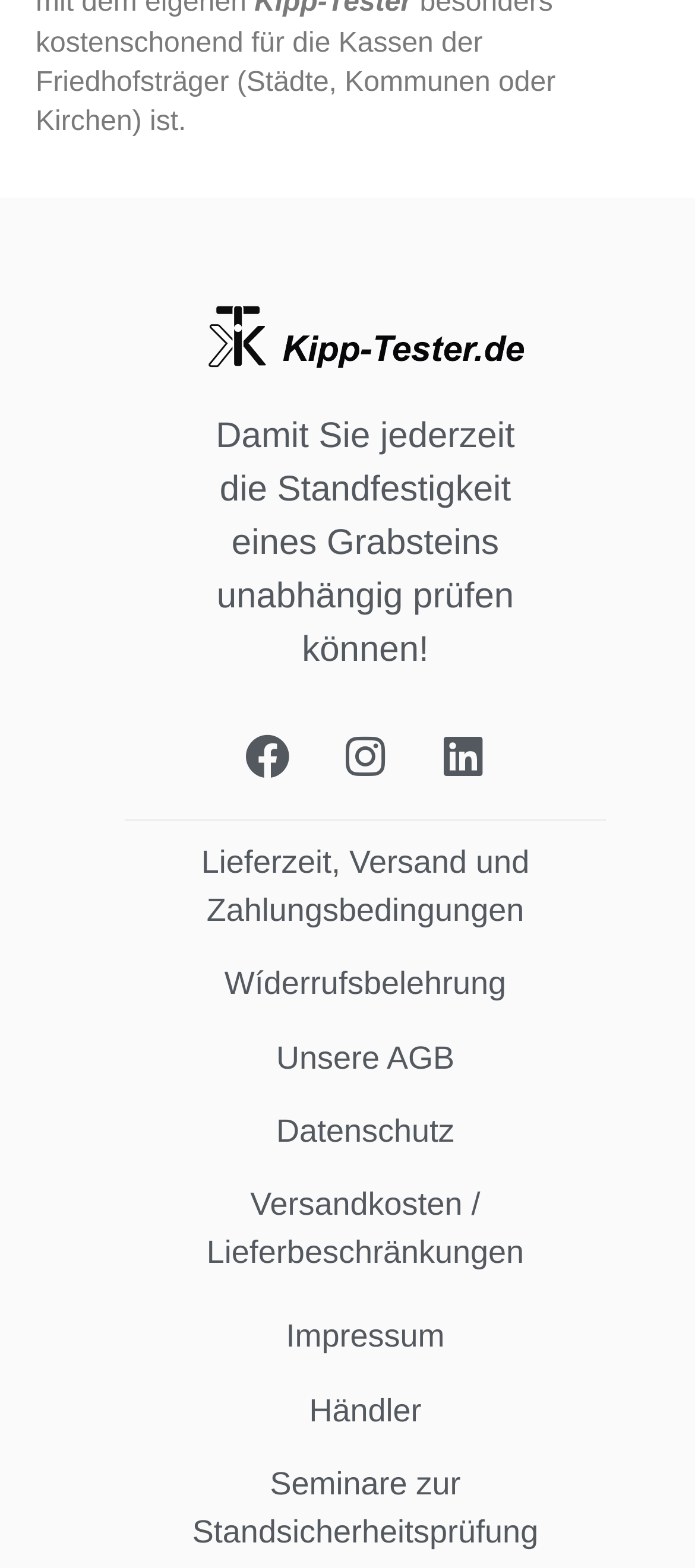Point out the bounding box coordinates of the section to click in order to follow this instruction: "Check Facebook page".

[0.321, 0.454, 0.449, 0.511]